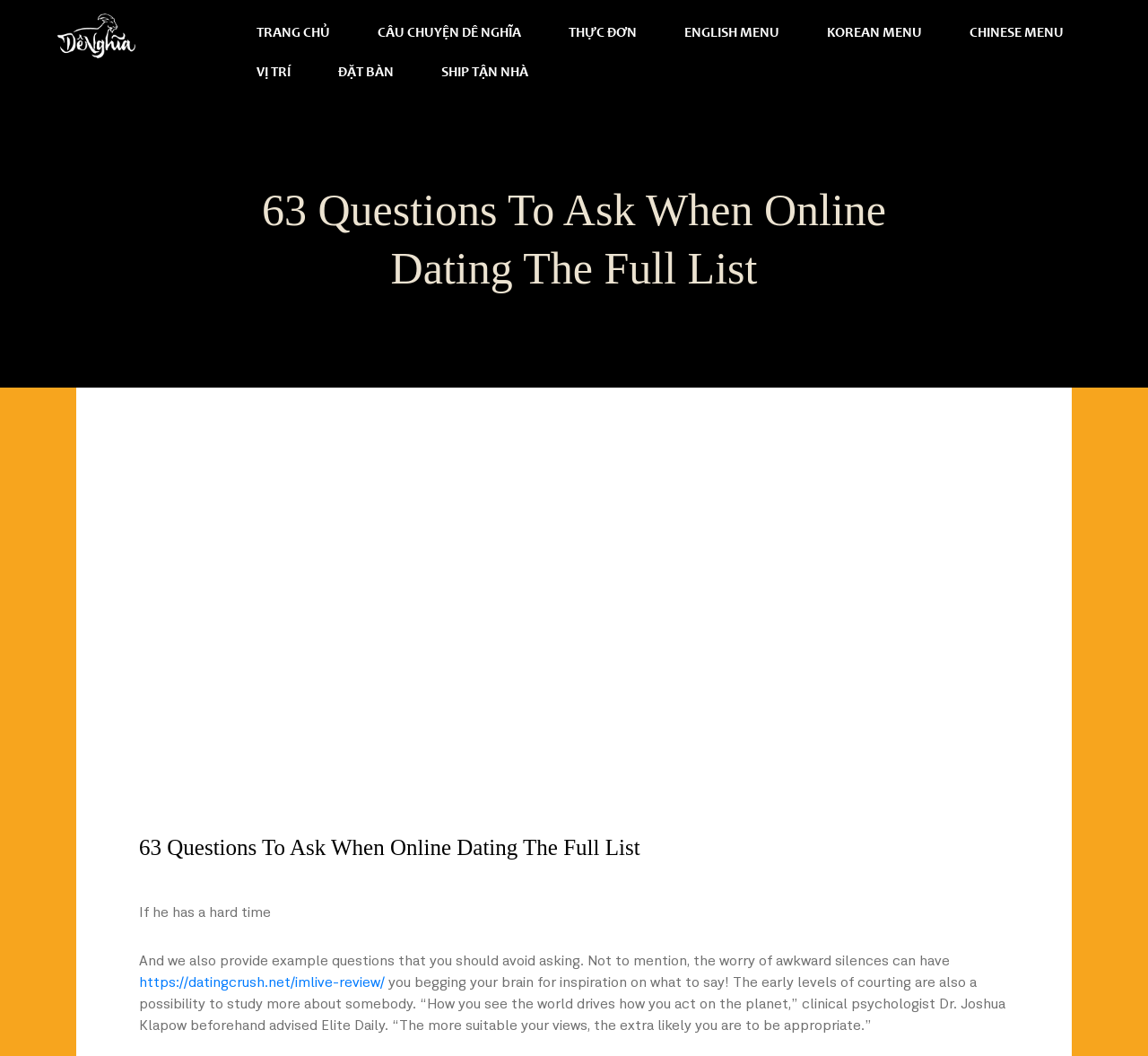Determine the coordinates of the bounding box for the clickable area needed to execute this instruction: "click the logo".

[0.05, 0.047, 0.118, 0.059]